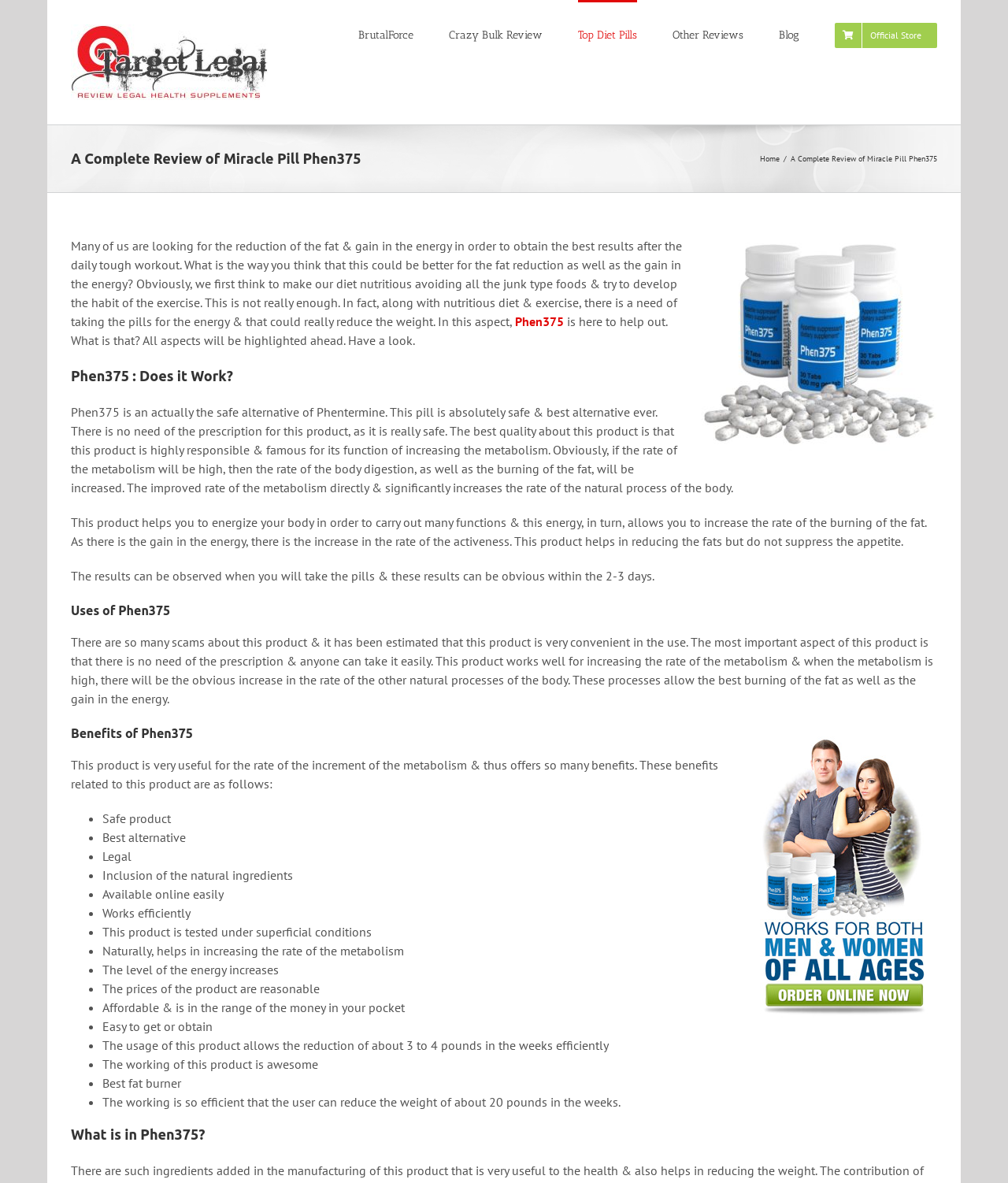Is a prescription required to use Phen375?
Please provide a comprehensive answer based on the visual information in the image.

According to the webpage, Phen375 is a safe alternative to Phentermine and does not require a prescription, making it easily accessible to users.